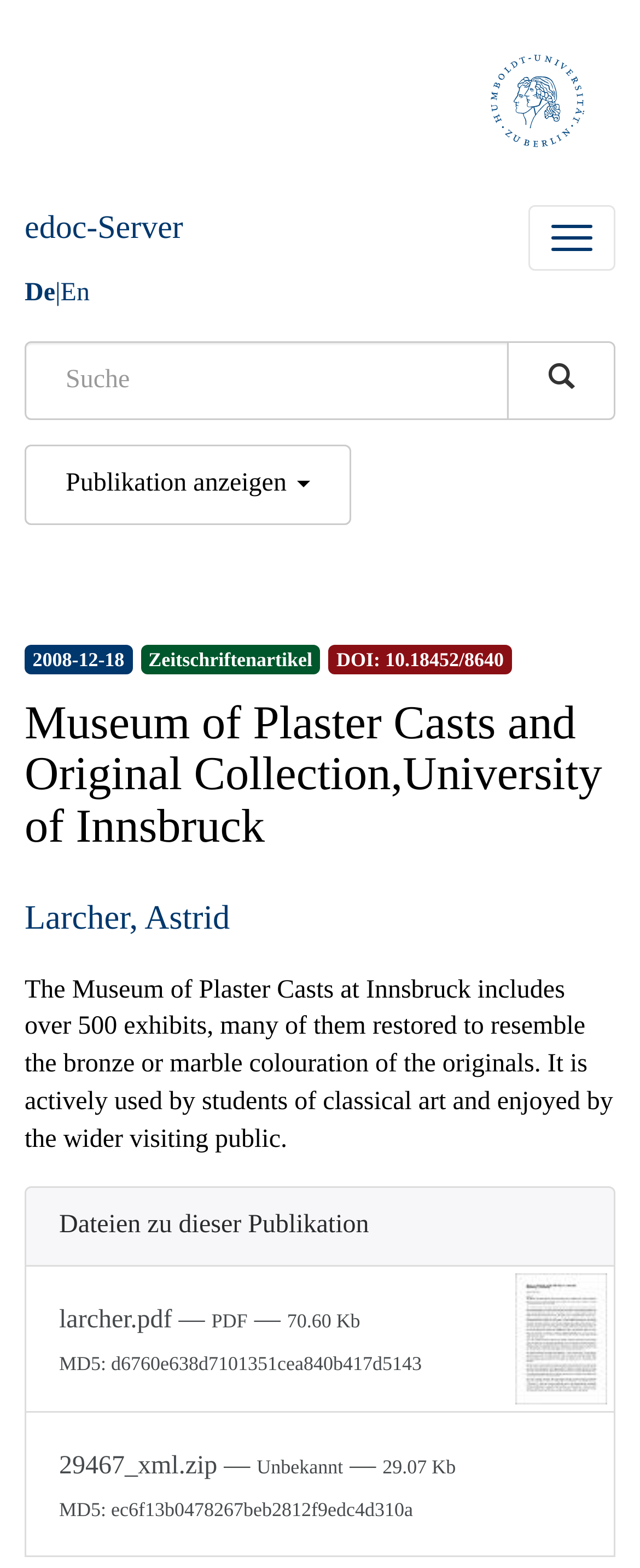What is the date of the publication?
Give a comprehensive and detailed explanation for the question.

I found this information by looking at the static text on the webpage, which explicitly states '2008-12-18' as the date of the publication.